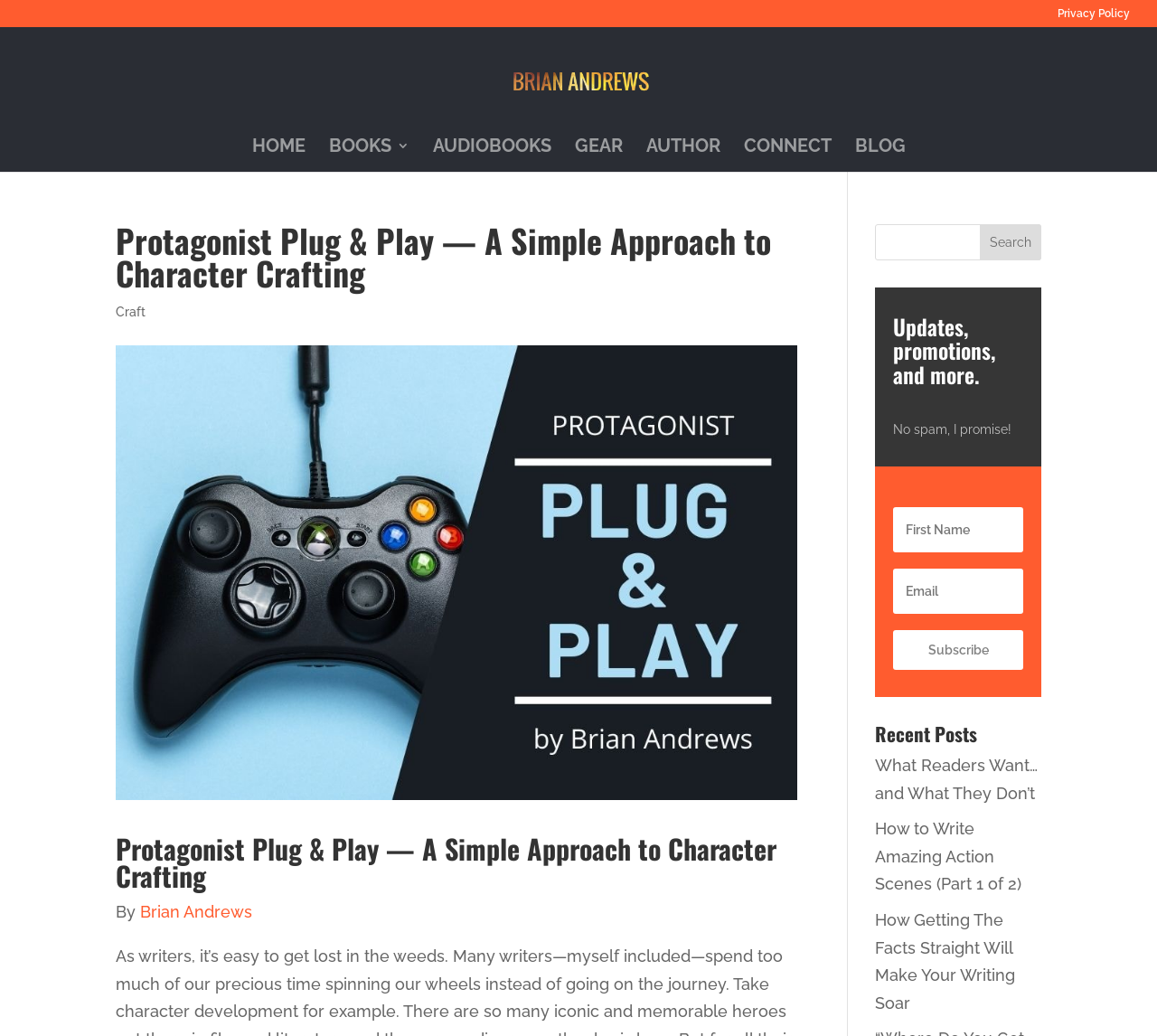Find the bounding box coordinates for the HTML element described in this sentence: "alt="Brian Andrews Author"". Provide the coordinates as four float numbers between 0 and 1, in the format [left, top, right, bottom].

[0.239, 0.068, 0.764, 0.086]